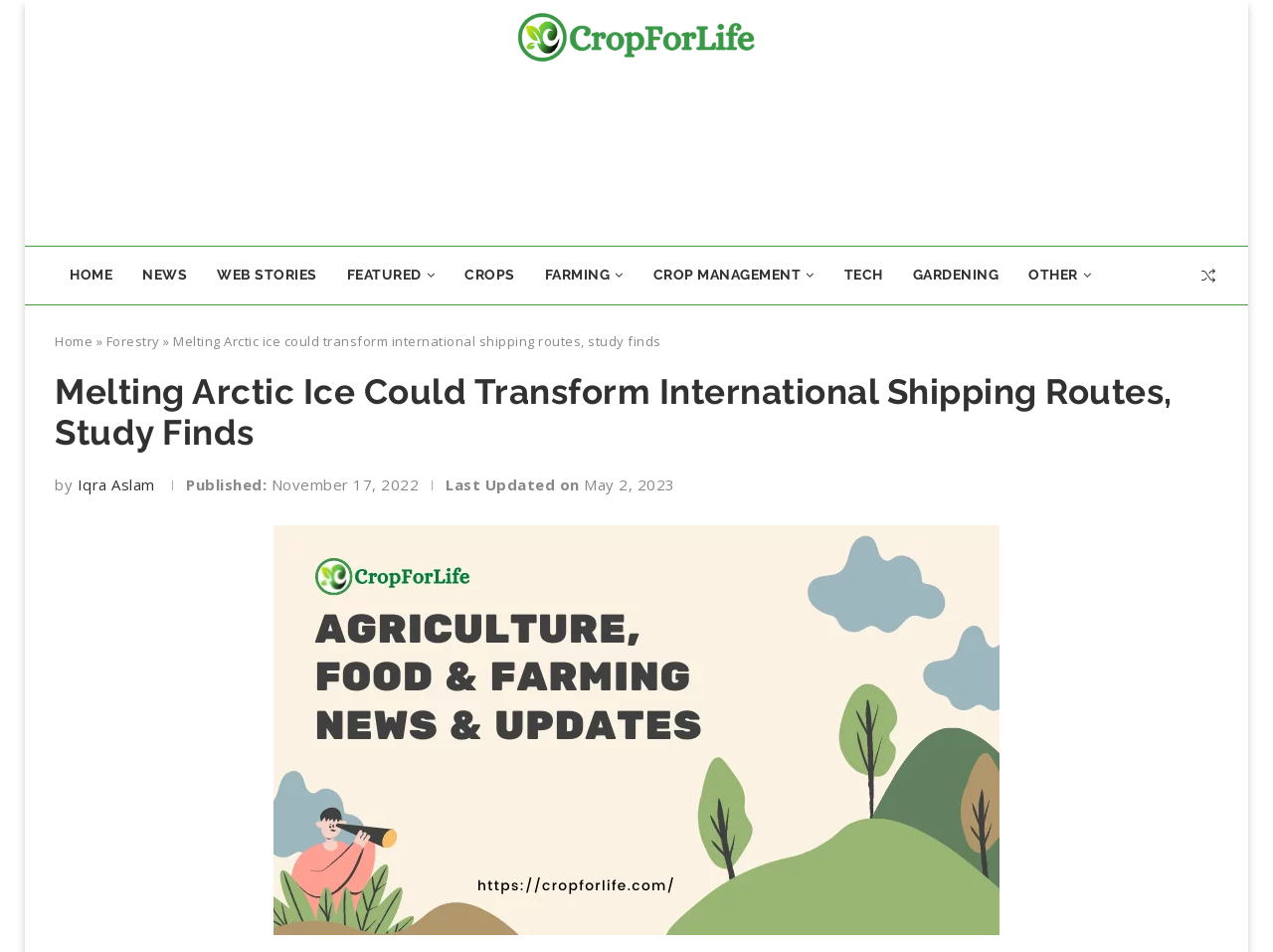Use a single word or phrase to answer the following:
When was the article last updated?

May 2, 2023